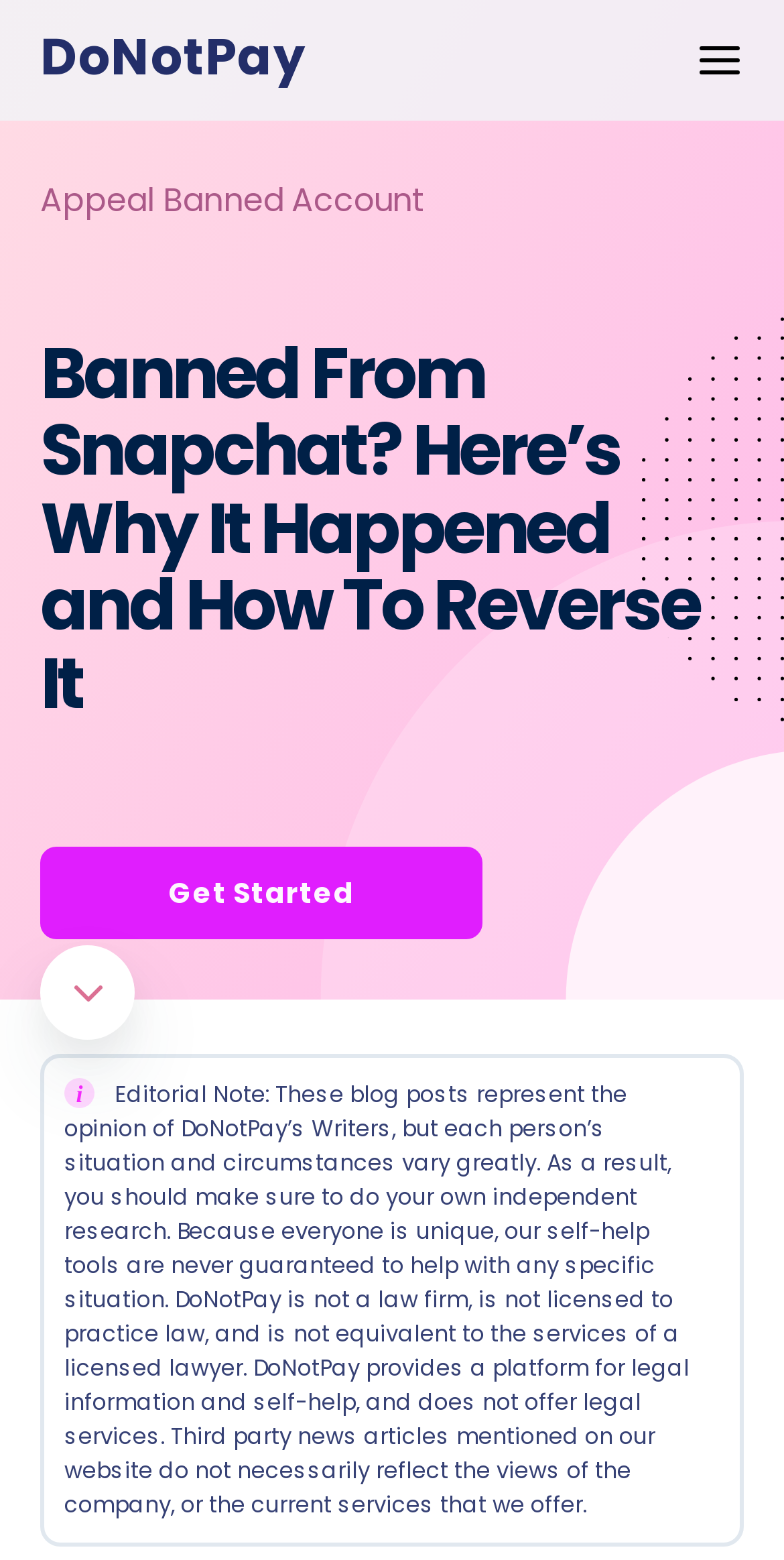Determine the bounding box coordinates of the clickable element necessary to fulfill the instruction: "Click on the 'Get Started' button". Provide the coordinates as four float numbers within the 0 to 1 range, i.e., [left, top, right, bottom].

[0.051, 0.543, 0.615, 0.602]